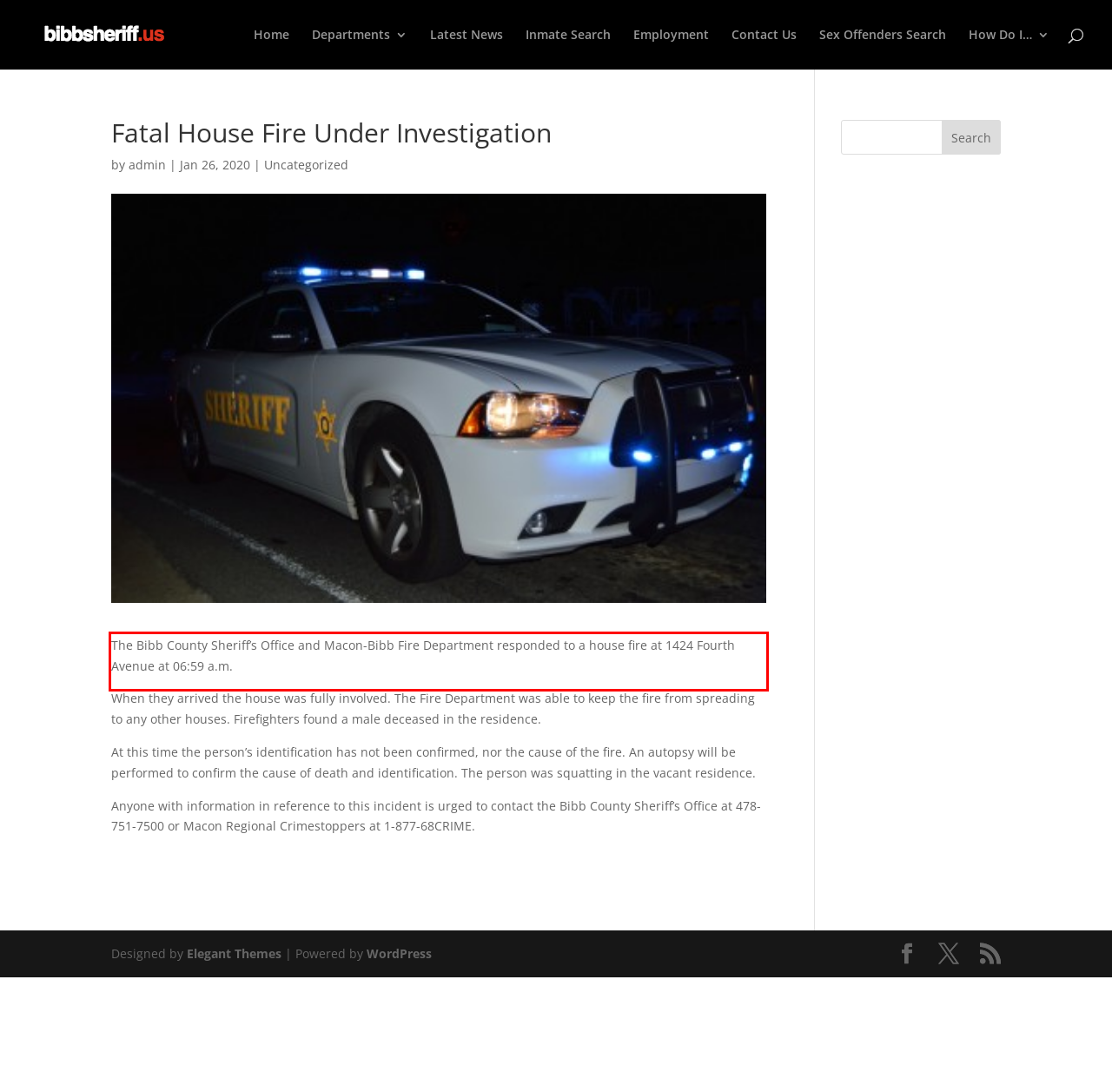Please take the screenshot of the webpage, find the red bounding box, and generate the text content that is within this red bounding box.

The Bibb County Sheriff’s Office and Macon-Bibb Fire Department responded to a house fire at 1424 Fourth Avenue at 06:59 a.m.